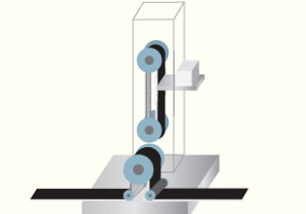Using the information in the image, give a comprehensive answer to the question: 
Where is the conveyor system commonly used?

This type of apparatus is commonly used in industrial settings to facilitate streamlined material handling and processing, as mentioned in the caption, highlighting its practical application in real-world scenarios.